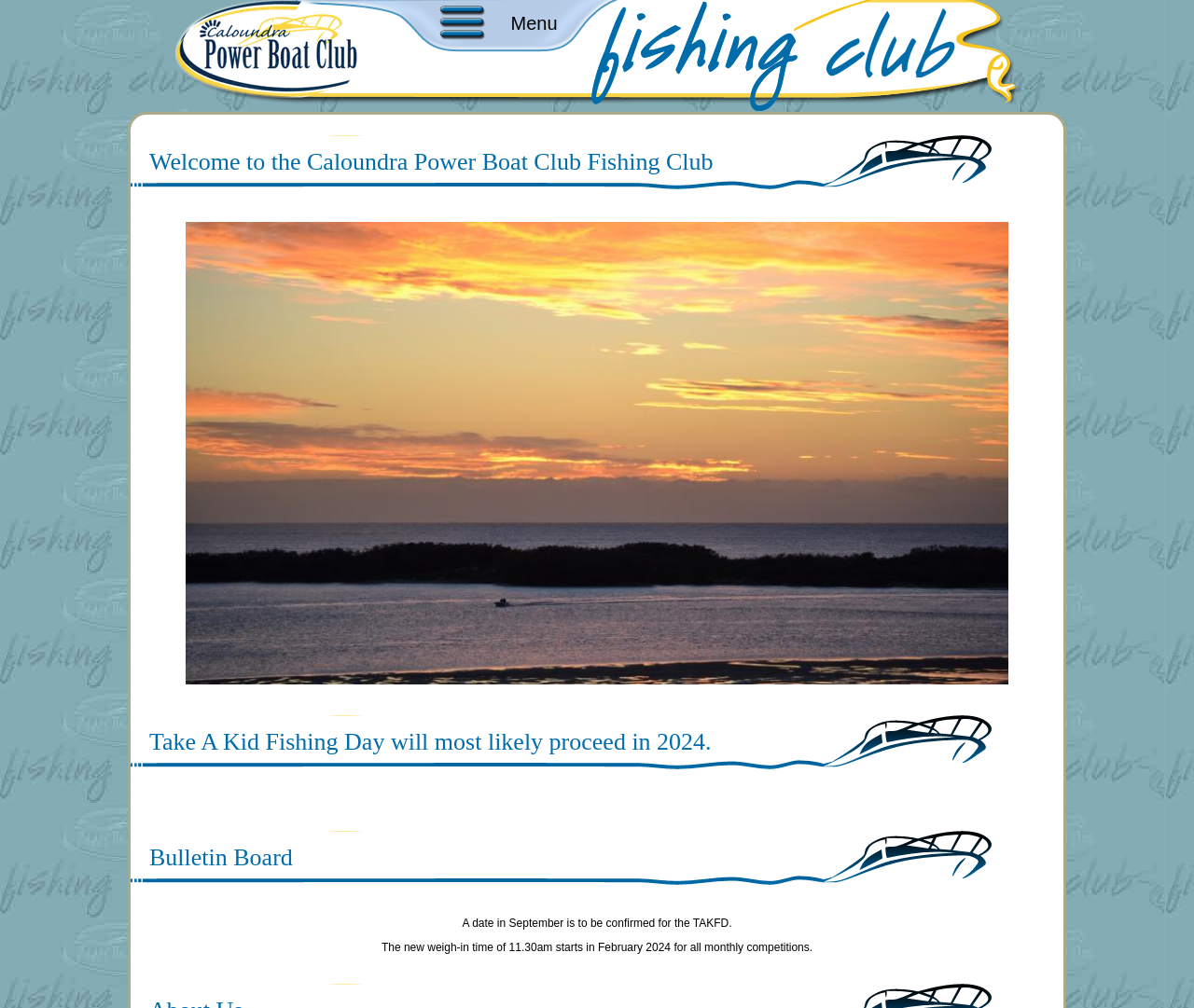Please respond to the question with a concise word or phrase:
What is the purpose of the 'Bulletin Board' section?

To display announcements